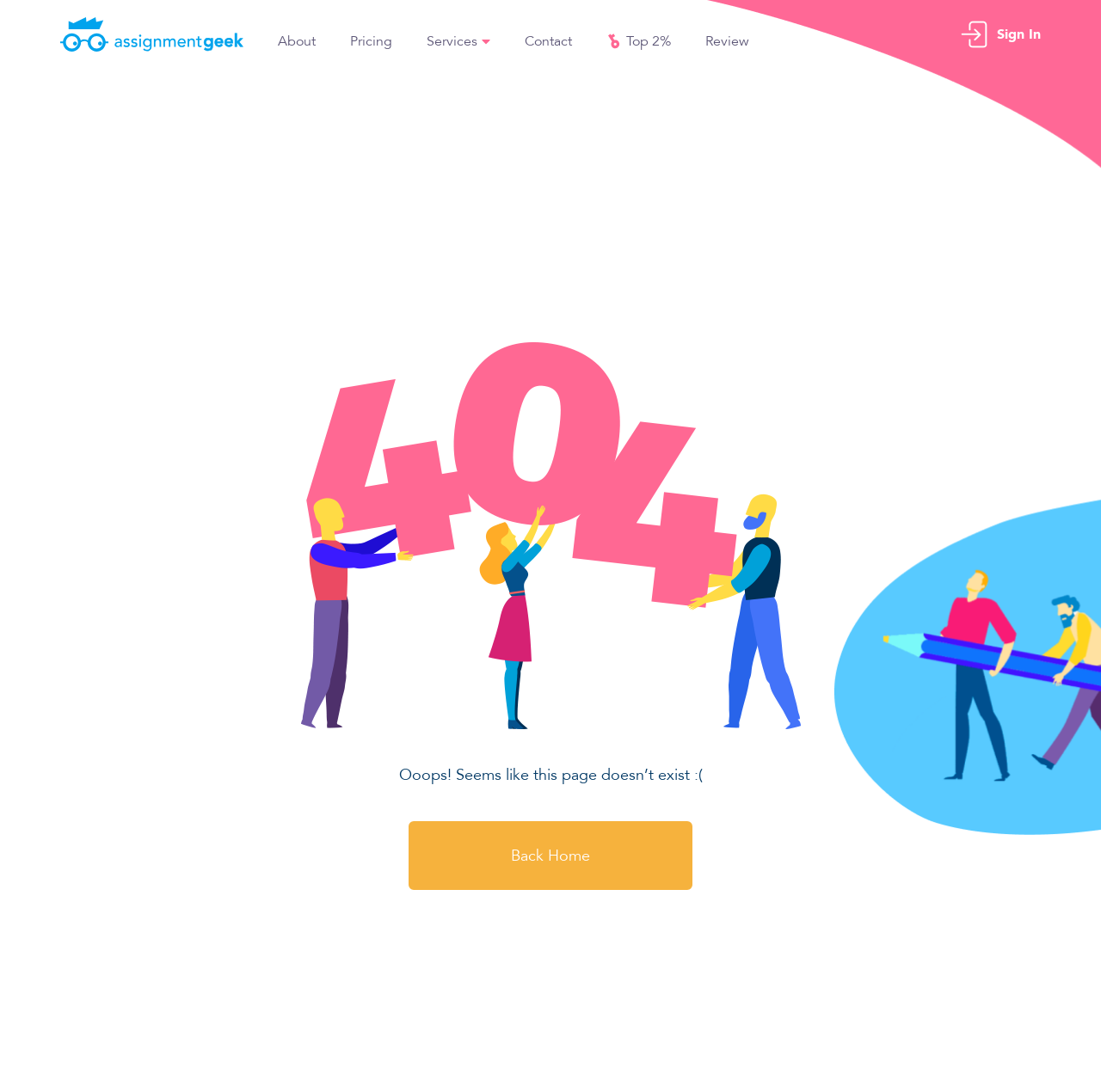Specify the bounding box coordinates (top-left x, top-left y, bottom-right x, bottom-right y) of the UI element in the screenshot that matches this description: Services

[0.388, 0.028, 0.445, 0.047]